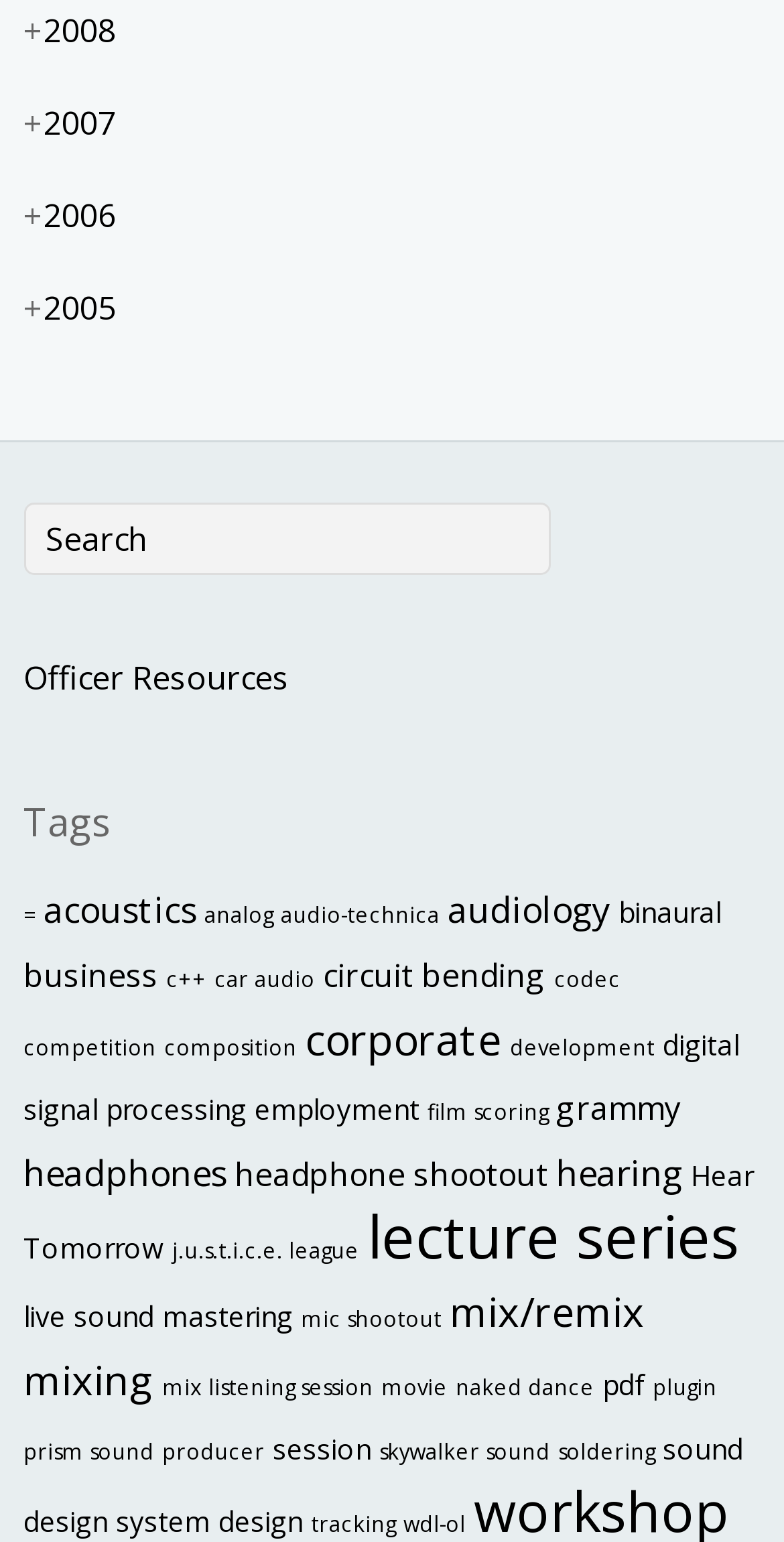Please find and report the bounding box coordinates of the element to click in order to perform the following action: "View tags". The coordinates should be expressed as four float numbers between 0 and 1, in the format [left, top, right, bottom].

[0.03, 0.512, 0.97, 0.557]